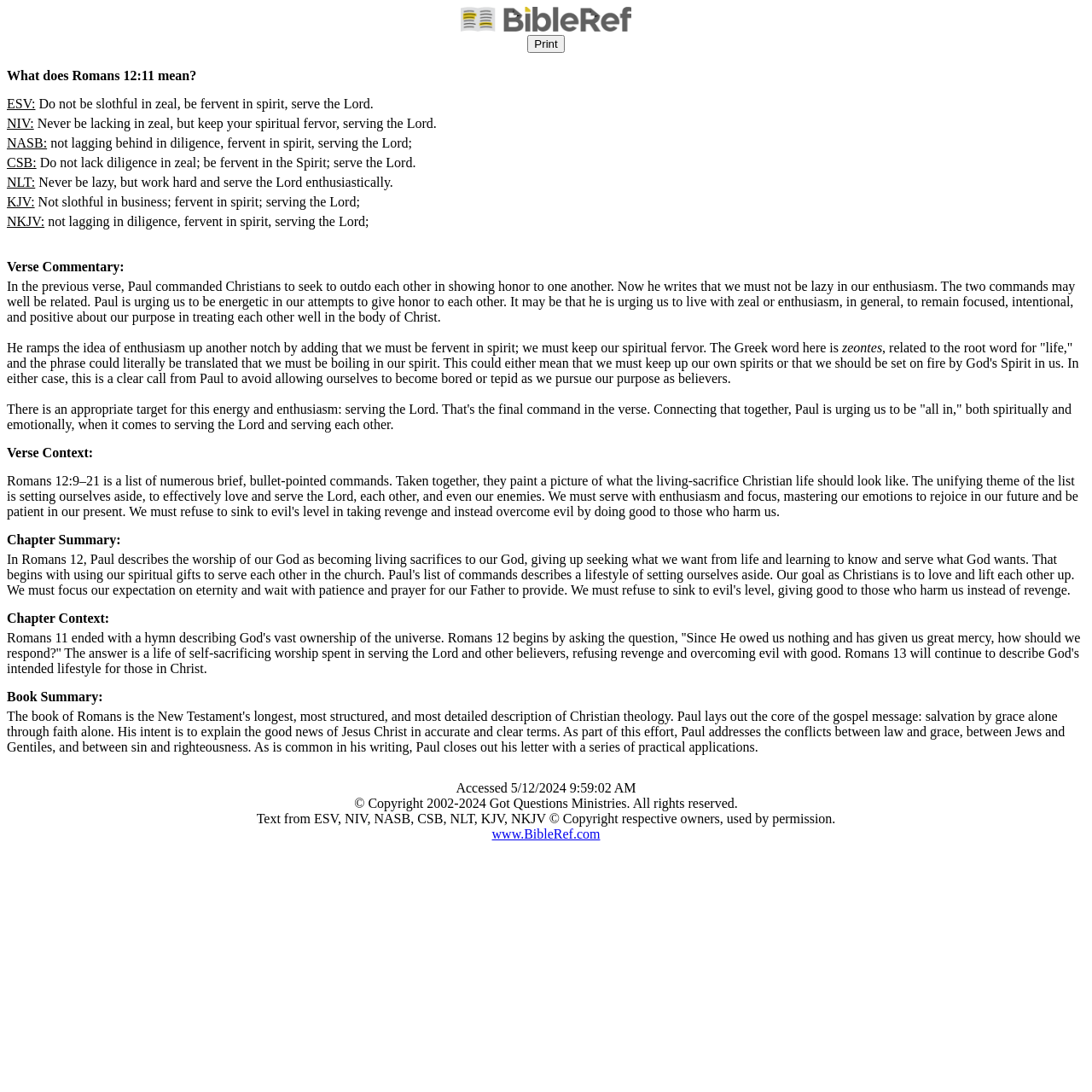What is the meaning of Romans 12:11?
Observe the image and answer the question with a one-word or short phrase response.

Be fervent in spirit, serve the Lord